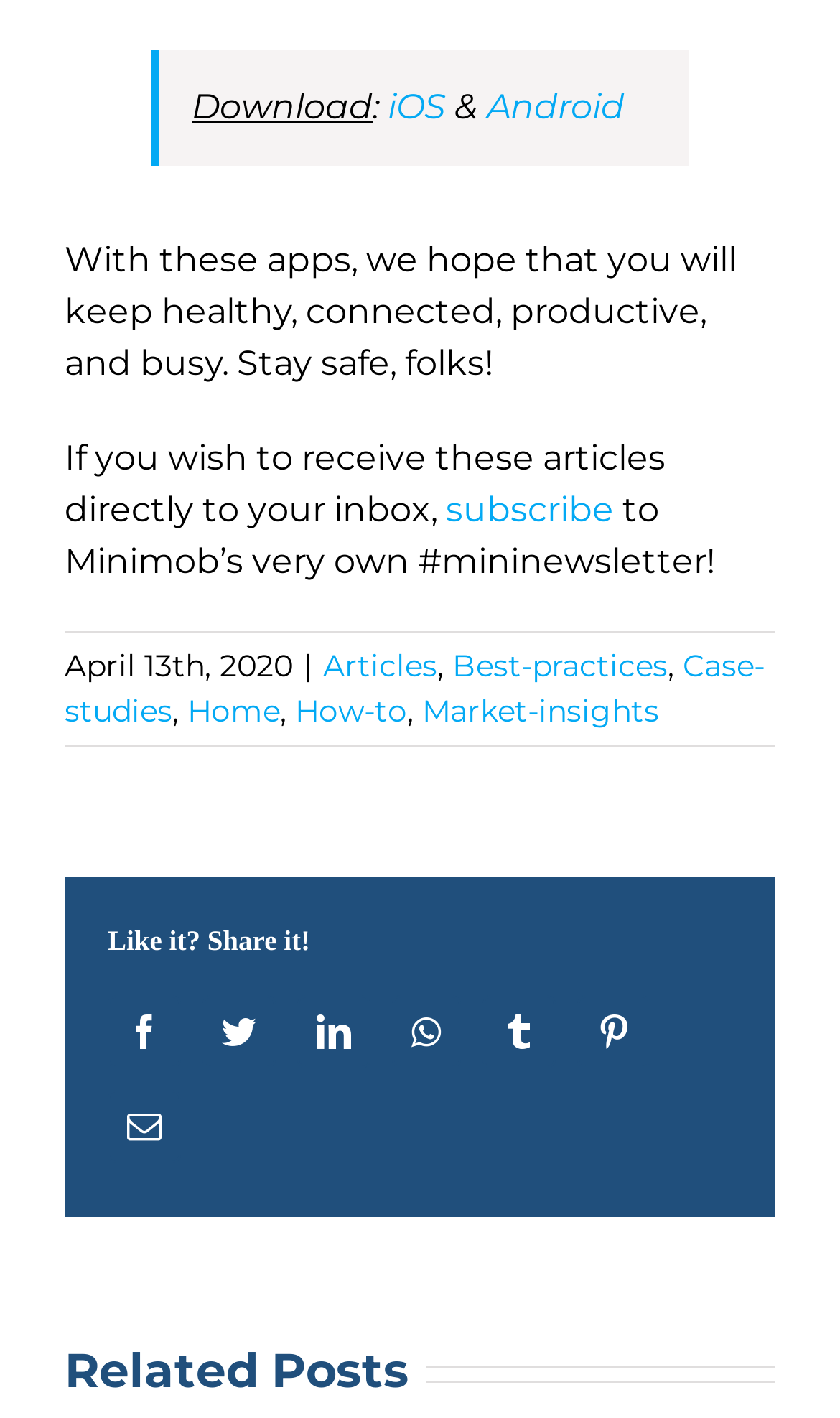Please determine the bounding box coordinates of the area that needs to be clicked to complete this task: 'Read articles'. The coordinates must be four float numbers between 0 and 1, formatted as [left, top, right, bottom].

[0.385, 0.456, 0.521, 0.483]